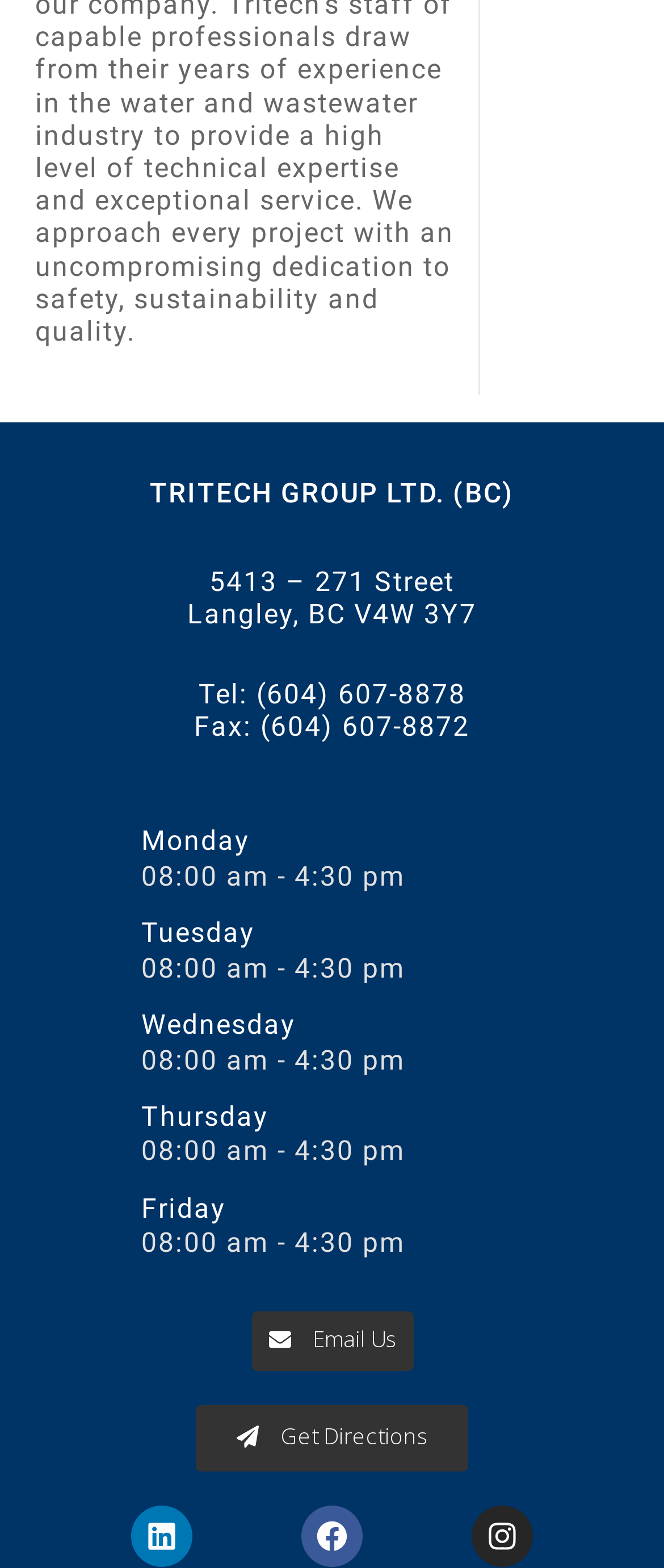What social media platforms does the company have?
Give a thorough and detailed response to the question.

The social media platforms can be found in the link elements that read 'Linkedin', 'Facebook', and 'Instagram', which are located near the bottom of the webpage and are accompanied by corresponding image elements.